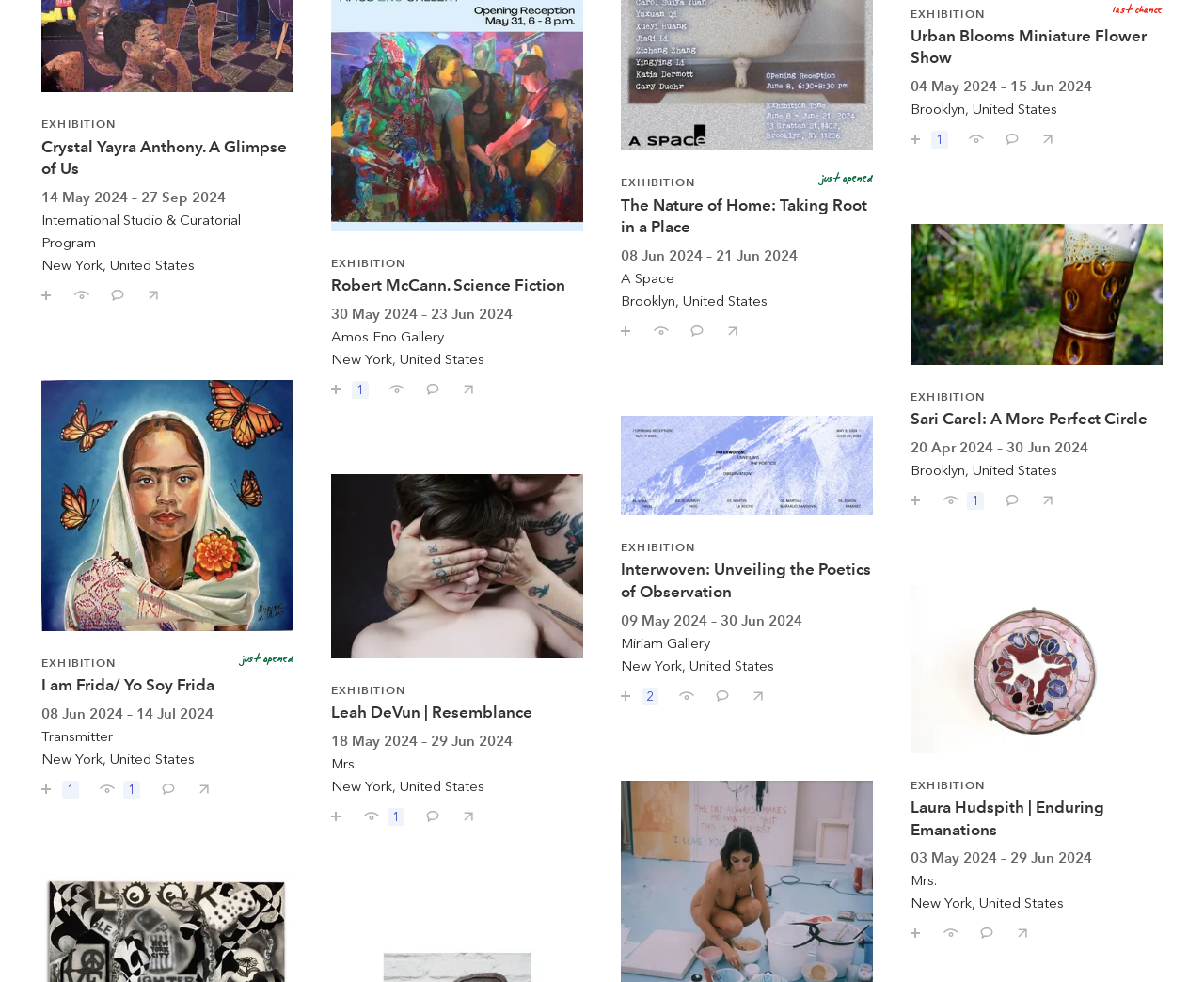What is the purpose of the 'Save' buttons?
Could you answer the question with a detailed and thorough explanation?

The 'Save' buttons are likely used to save or bookmark the exhibitions for later reference or to create a personalized list of favorite exhibitions.